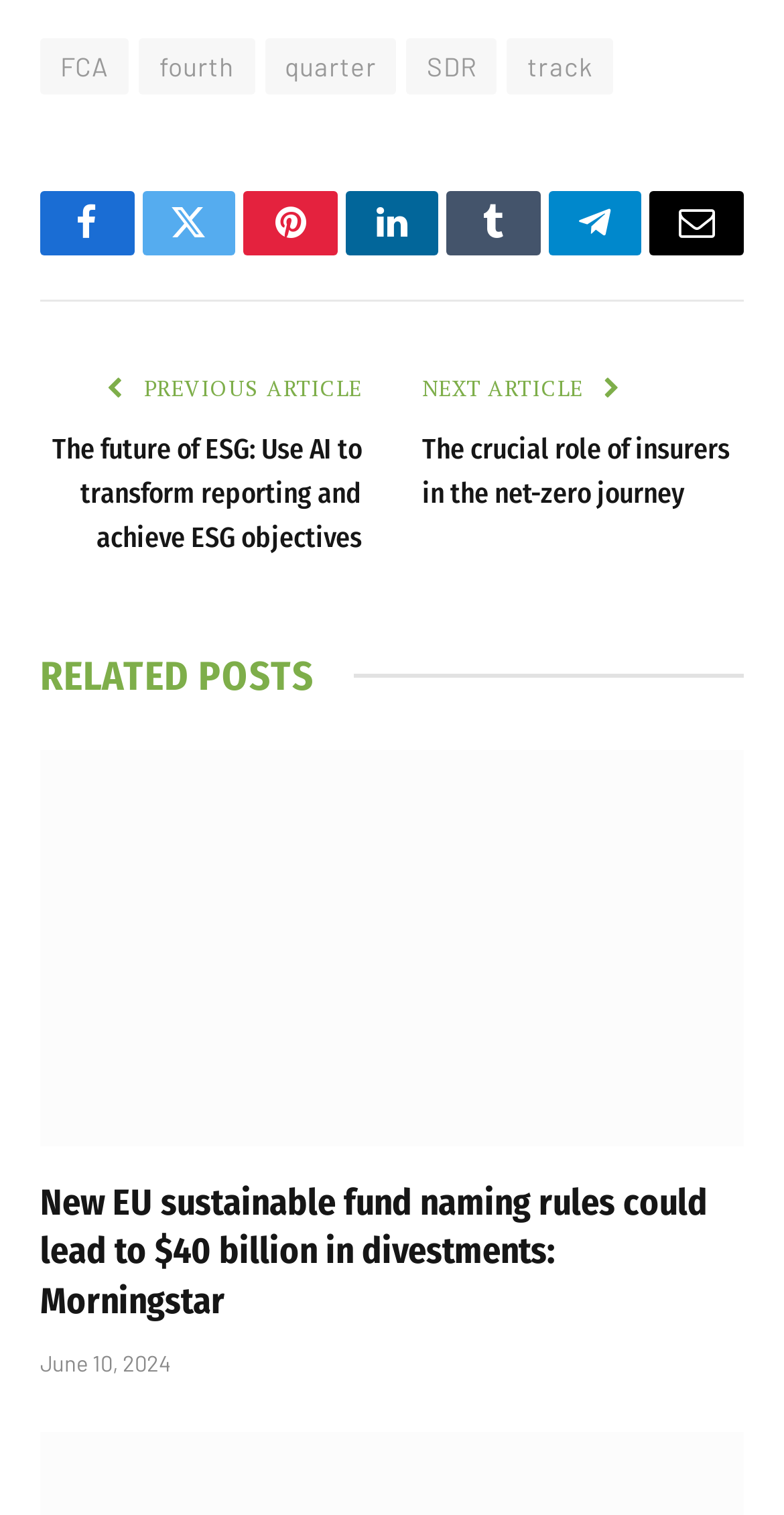What is the topic of the main article?
Please use the image to provide a one-word or short phrase answer.

ESG reporting